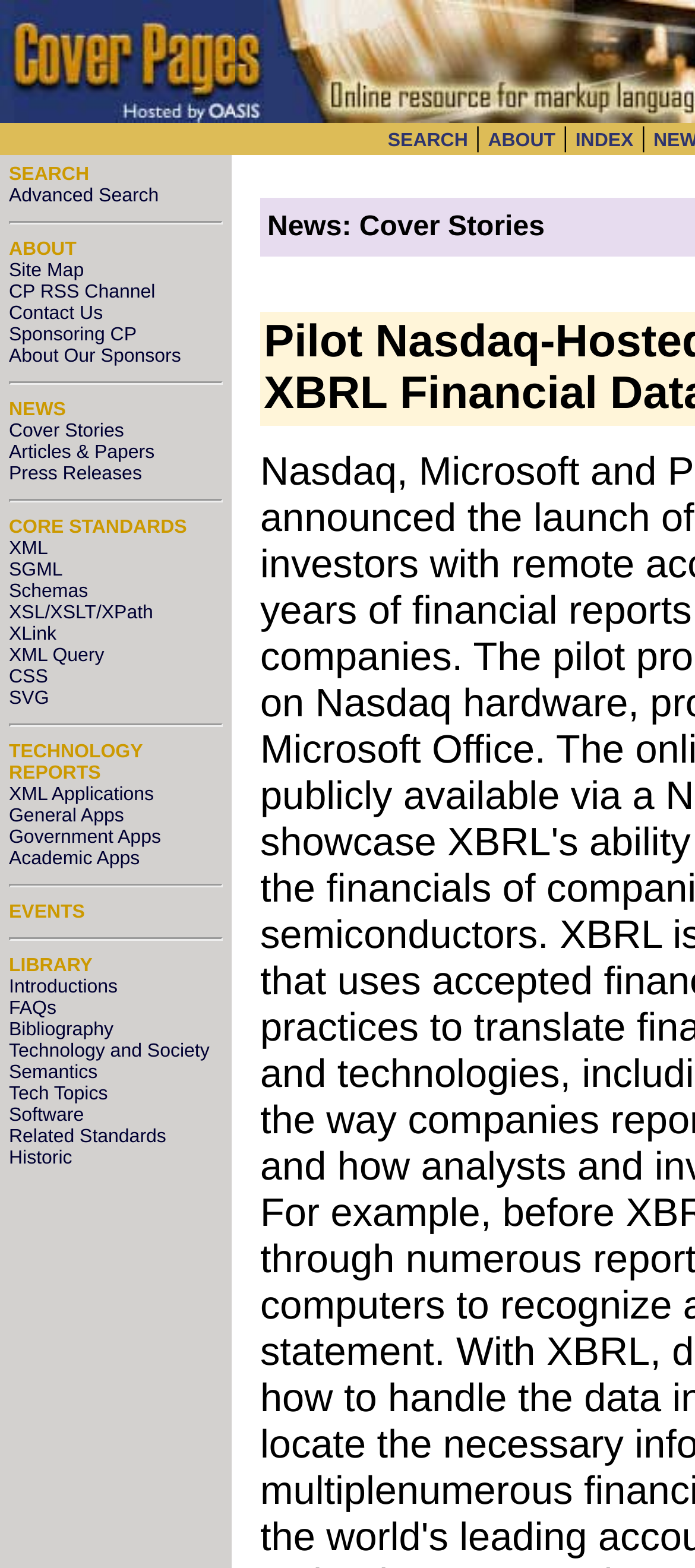Locate the bounding box coordinates of the clickable region necessary to complete the following instruction: "Go to 'Advanced Search'". Provide the coordinates in the format of four float numbers between 0 and 1, i.e., [left, top, right, bottom].

[0.013, 0.118, 0.229, 0.132]